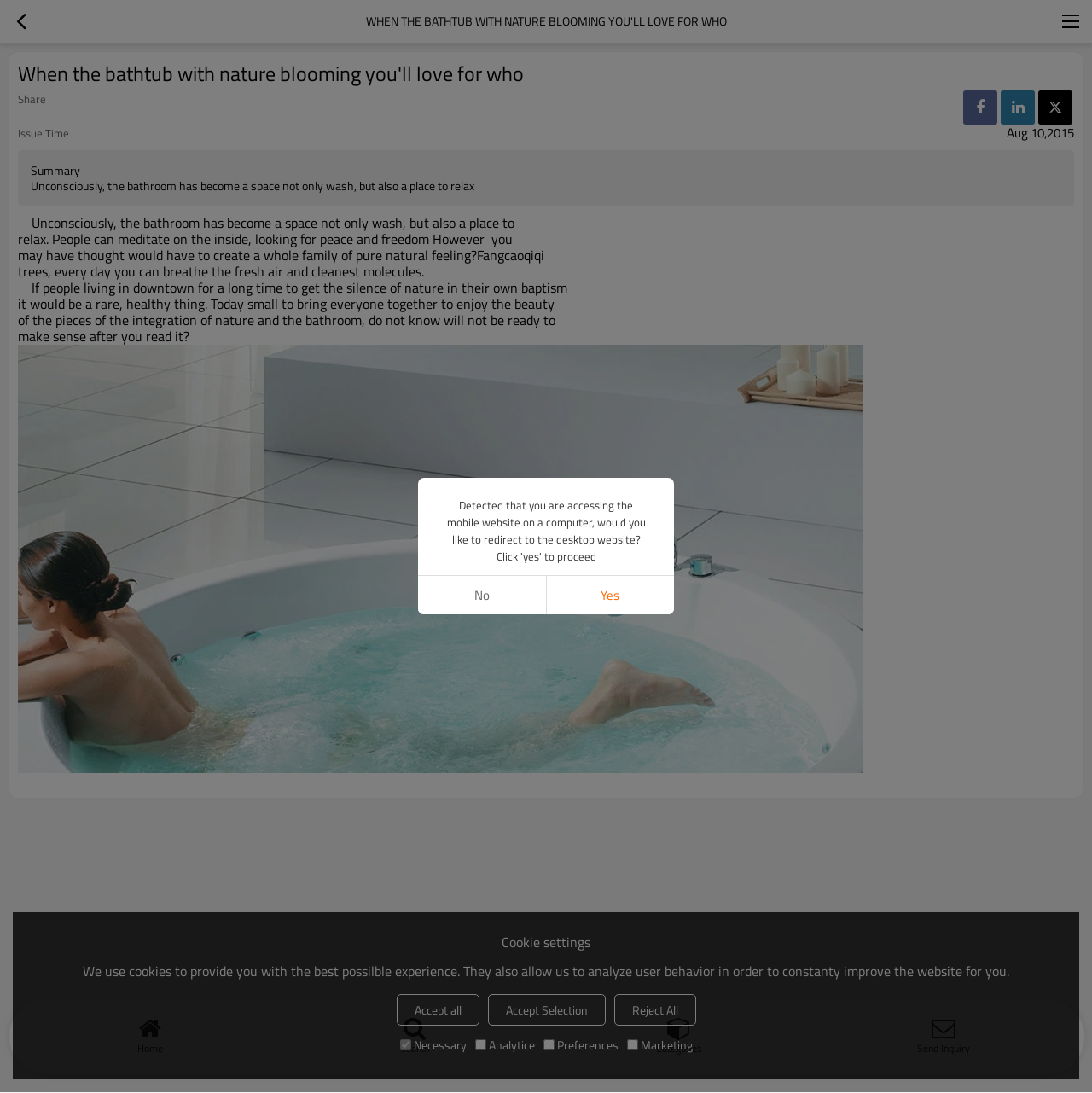Based on the image, provide a detailed response to the question:
What is the purpose of the buttons at the top right corner?

The buttons at the top right corner, including 'Main navigation', '', and others, seem to be navigation buttons, allowing users to navigate to different parts of the website or perform specific actions.